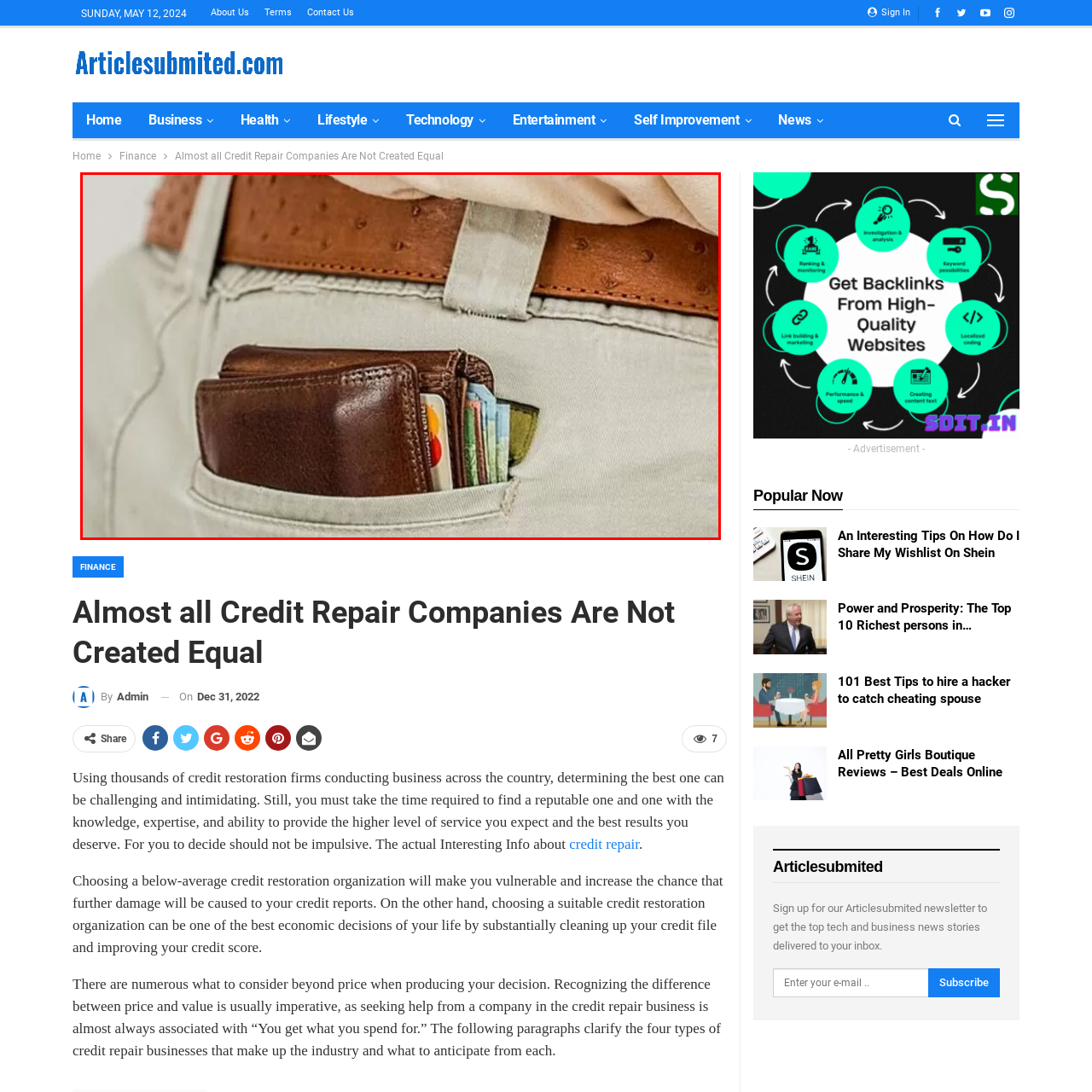Generate an elaborate caption for the image highlighted within the red boundary.

The image depicts a close-up of a brown leather wallet peeking out from the back pocket of a pair of light-colored pants. The wallet is partially filled with various cards, suggesting it is in regular use. The person wearing the pants has a brown belt, adding a coordinating touch to the overall outfit. This scene is evocative of daily life and the importance of carrying personal and financial items securely, aligning with themes of credit repair and financial management discussed in the accompanying article. The context highlights the relevance of managing finances and the role of credit repair services in maintaining a healthy financial life.